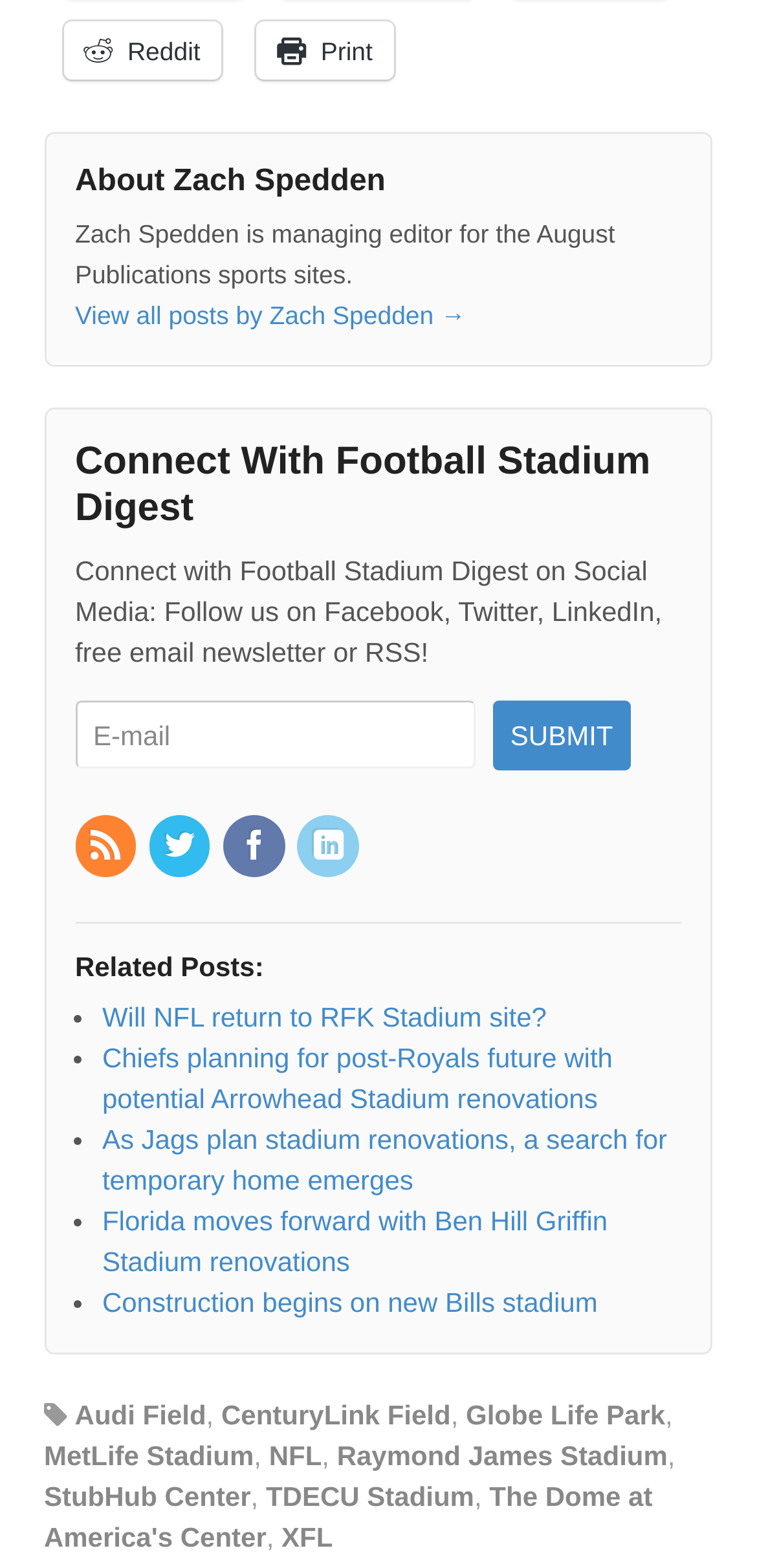How many related posts are listed?
With the help of the image, please provide a detailed response to the question.

The answer can be found by counting the number of link elements with text 'Will NFL return to RFK Stadium site?', 'Chiefs planning for post-Royals future with potential Arrowhead Stadium renovations', 'As Jags plan stadium renovations, a search for temporary home emerges', 'Florida moves forward with Ben Hill Griffin Stadium renovations', and 'Construction begins on new Bills stadium' which are children of the Root Element.